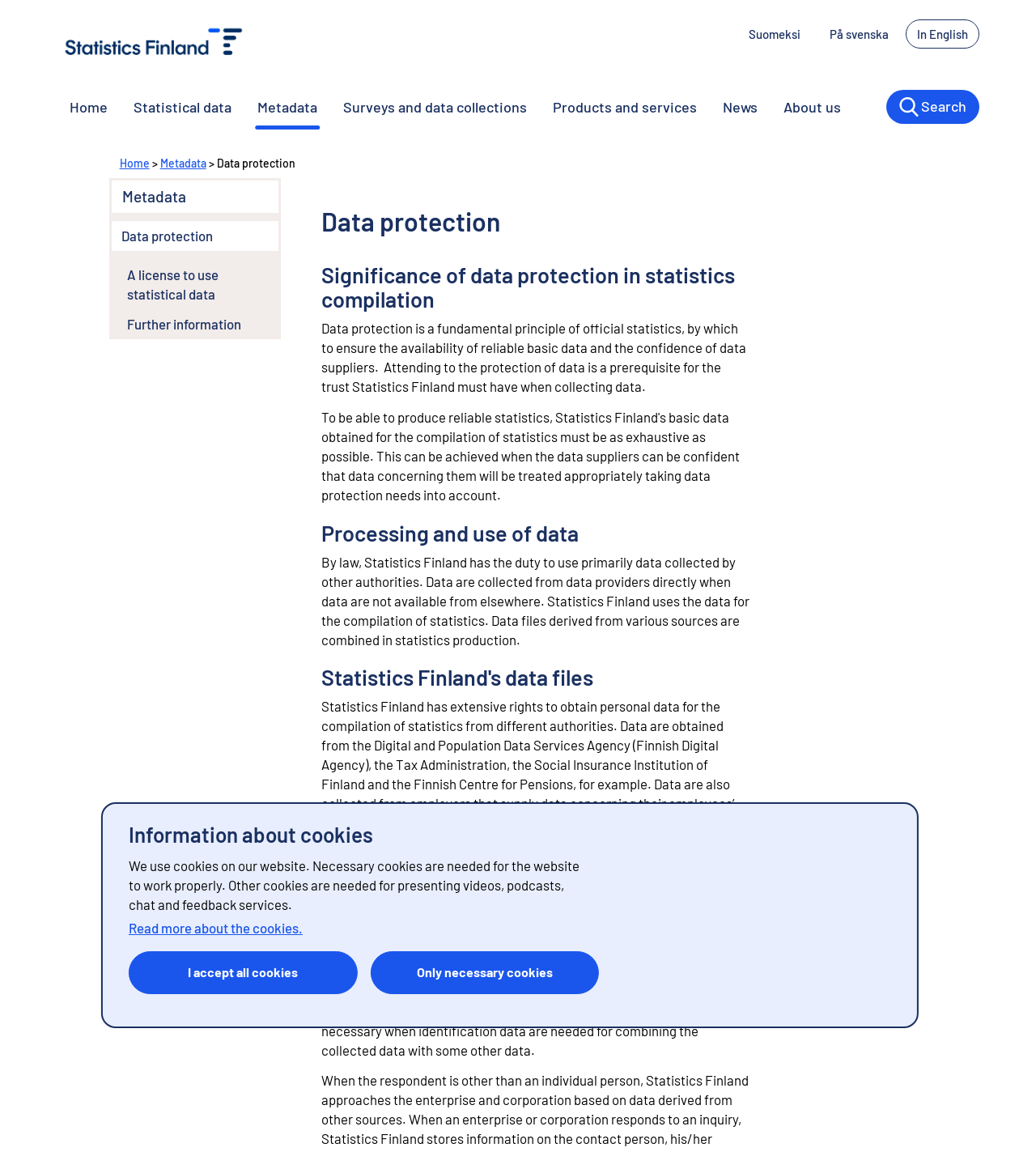Locate the coordinates of the bounding box for the clickable region that fulfills this instruction: "View metadata".

[0.236, 0.073, 0.319, 0.112]